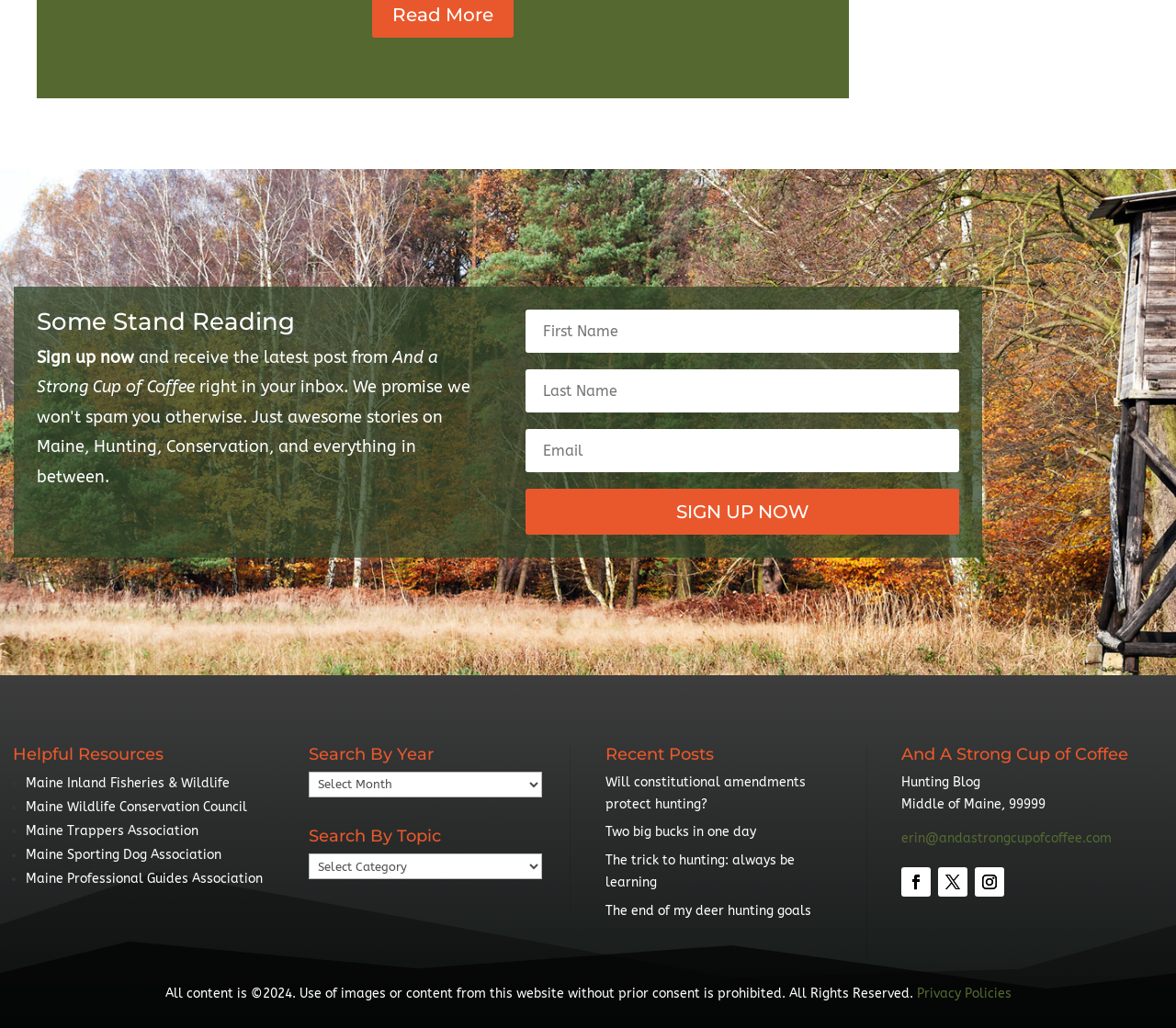Highlight the bounding box coordinates of the element that should be clicked to carry out the following instruction: "Click sign up now". The coordinates must be given as four float numbers ranging from 0 to 1, i.e., [left, top, right, bottom].

[0.447, 0.475, 0.816, 0.52]